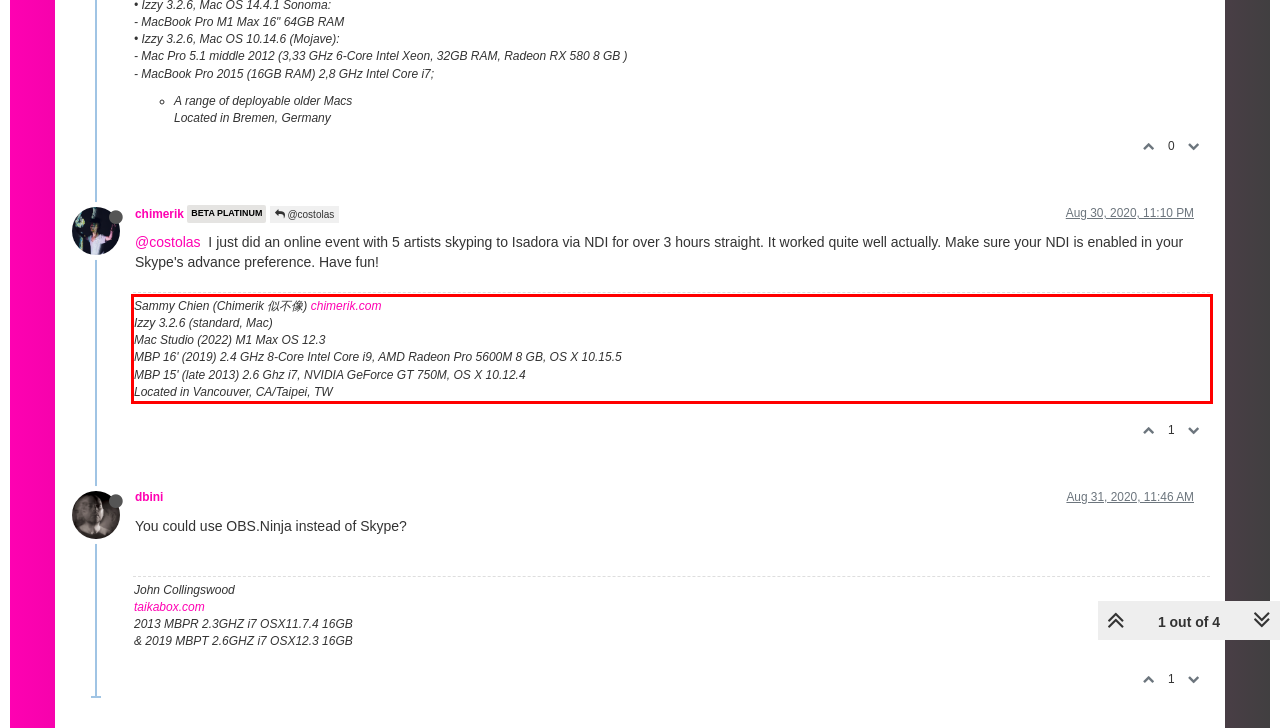Observe the screenshot of the webpage, locate the red bounding box, and extract the text content within it.

Sammy Chien (Chimerik 似不像) chimerik.com Izzy 3.2.6 (standard, Mac) Mac Studio (2022) M1 Max OS 12.3 MBP 16' (2019) 2.4 GHz 8-Core Intel Core i9, AMD Radeon Pro 5600M 8 GB, OS X 10.15.5 MBP 15' (late 2013) 2.6 Ghz i7, NVIDIA GeForce GT 750M, OS X 10.12.4 Located in Vancouver, CA/Taipei, TW